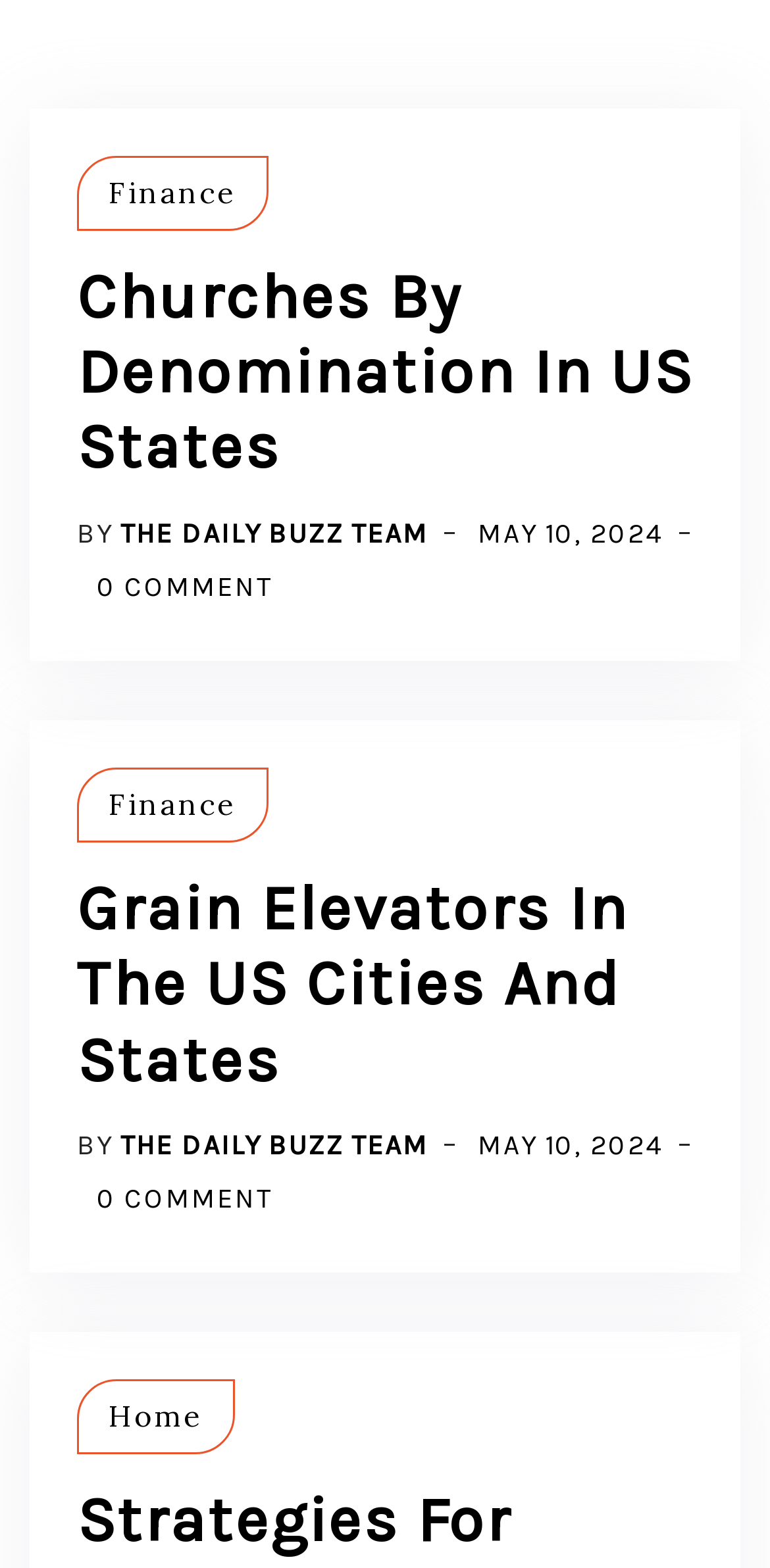Please find the bounding box for the UI component described as follows: "The Daily Buzz Team".

[0.156, 0.72, 0.556, 0.741]